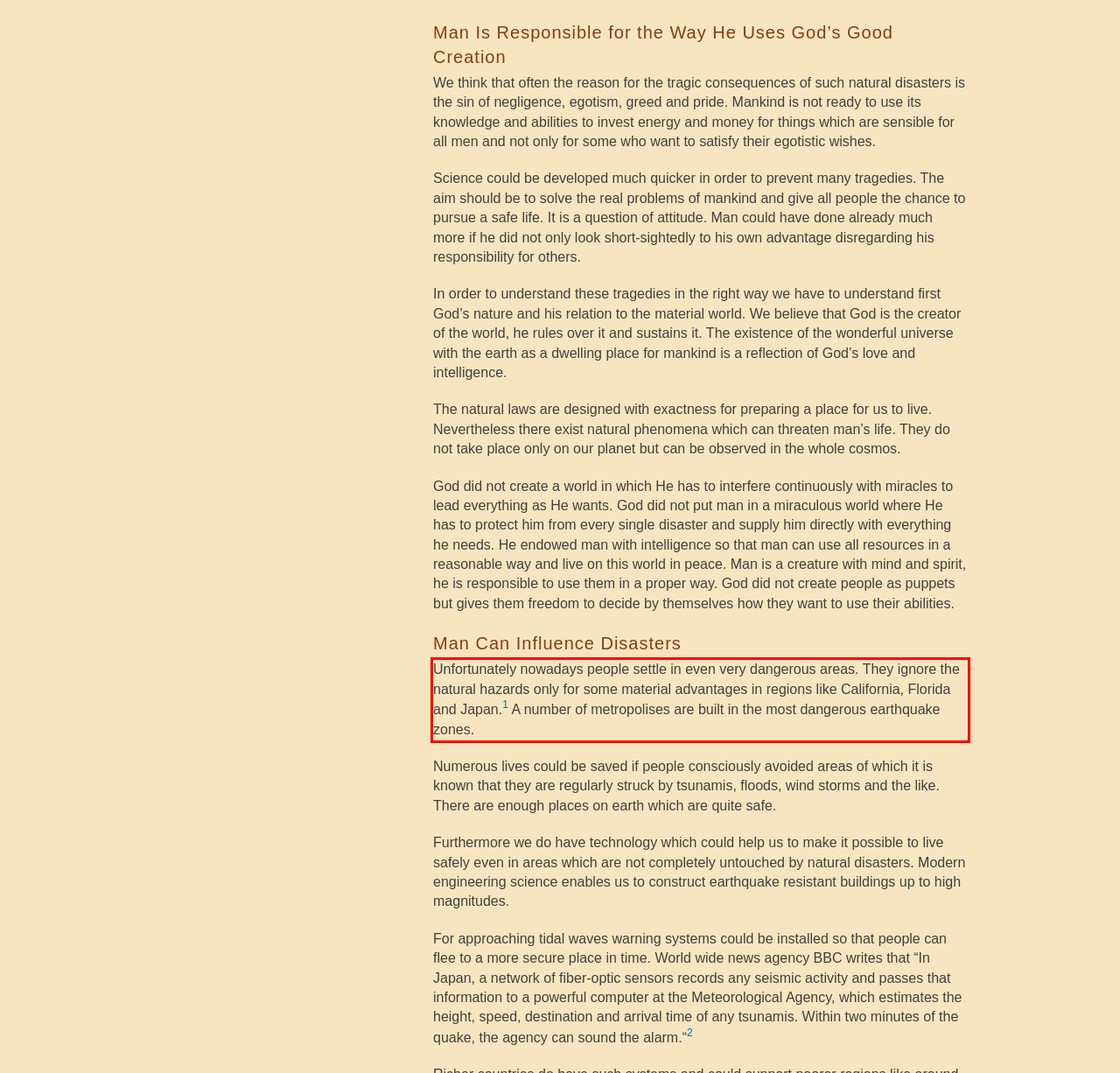With the provided screenshot of a webpage, locate the red bounding box and perform OCR to extract the text content inside it.

Unfortunately nowadays people settle in even very dangerous areas. They ignore the natural hazards only for some material advantages in regions like California, Florida and Japan.1 A number of metropolises are built in the most dangerous earthquake zones.